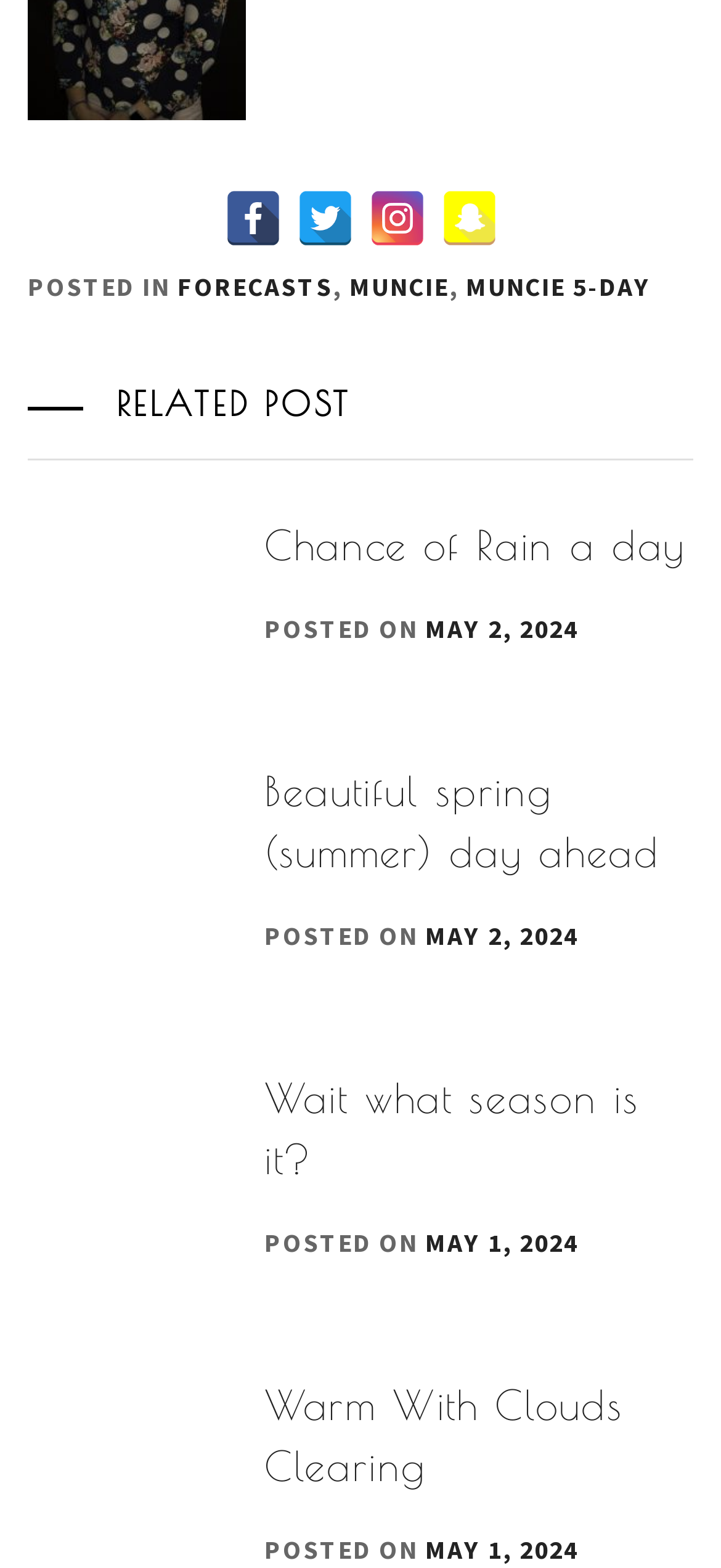Find and indicate the bounding box coordinates of the region you should select to follow the given instruction: "Read Chance of Rain a day article".

[0.367, 0.329, 0.962, 0.368]